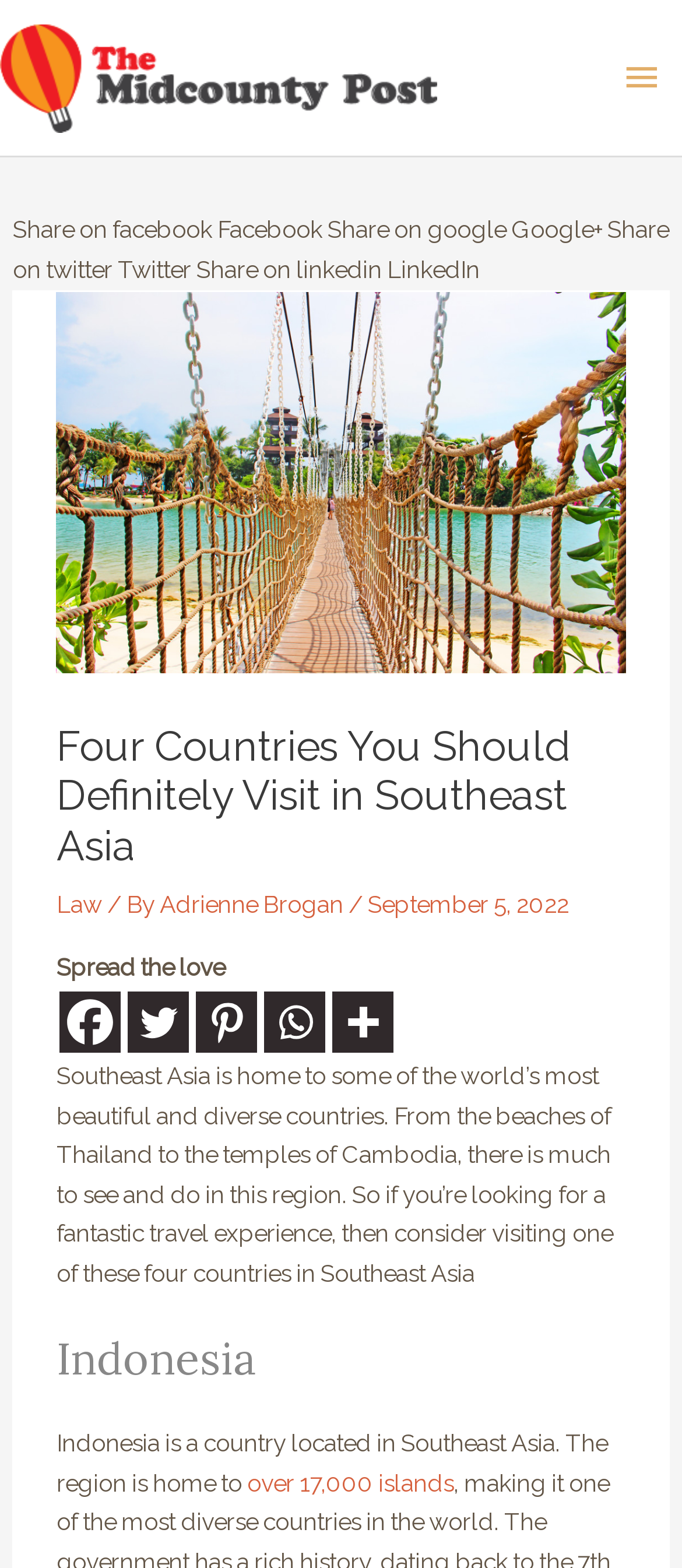Look at the image and give a detailed response to the following question: How many islands does Indonesia have?

According to the article, Indonesia is a country located in Southeast Asia and is home to over 17,000 islands, as mentioned in the paragraph about Indonesia.